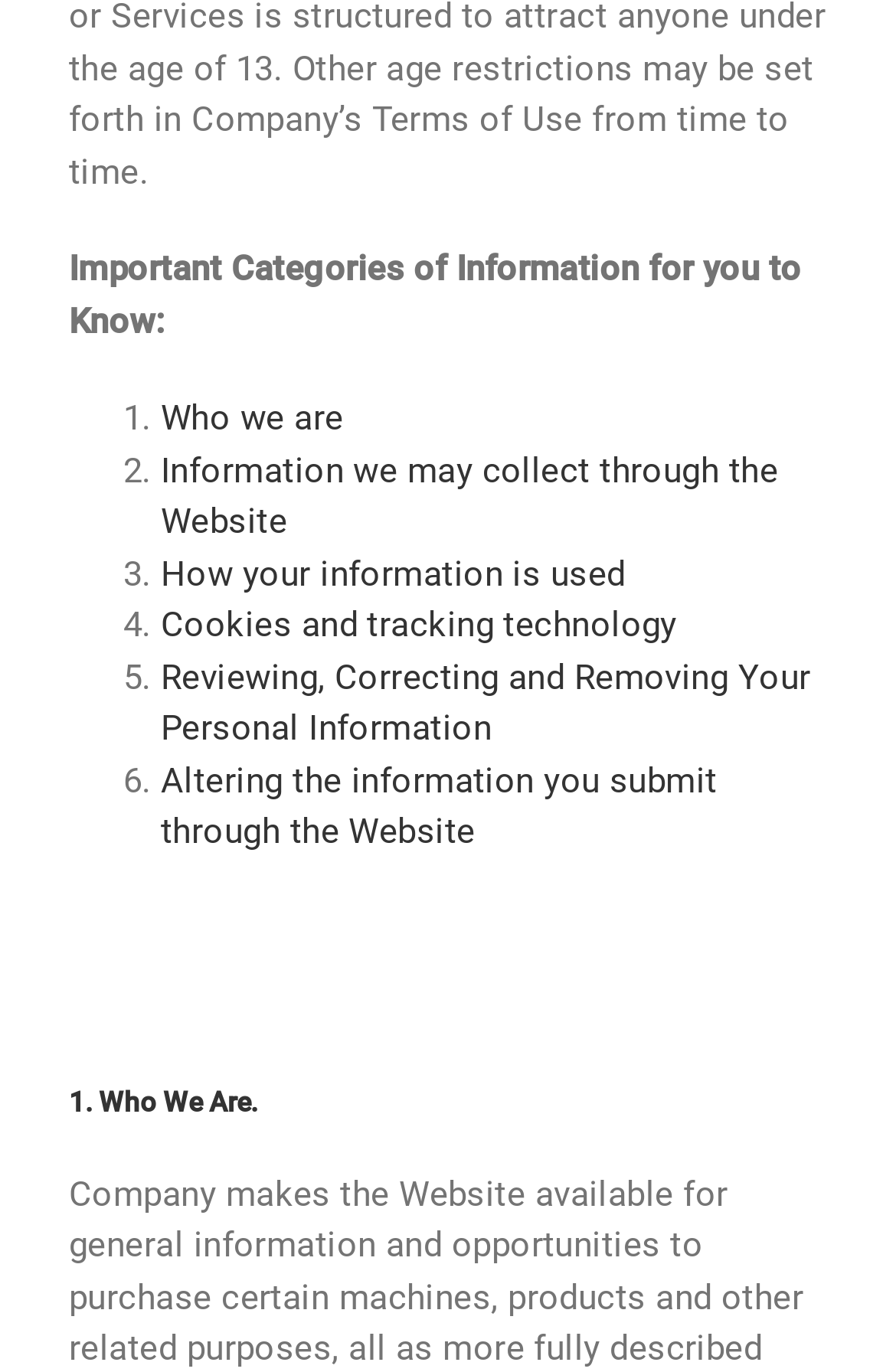Please give a succinct answer using a single word or phrase:
What is the purpose of the links on this webpage?

To provide more information